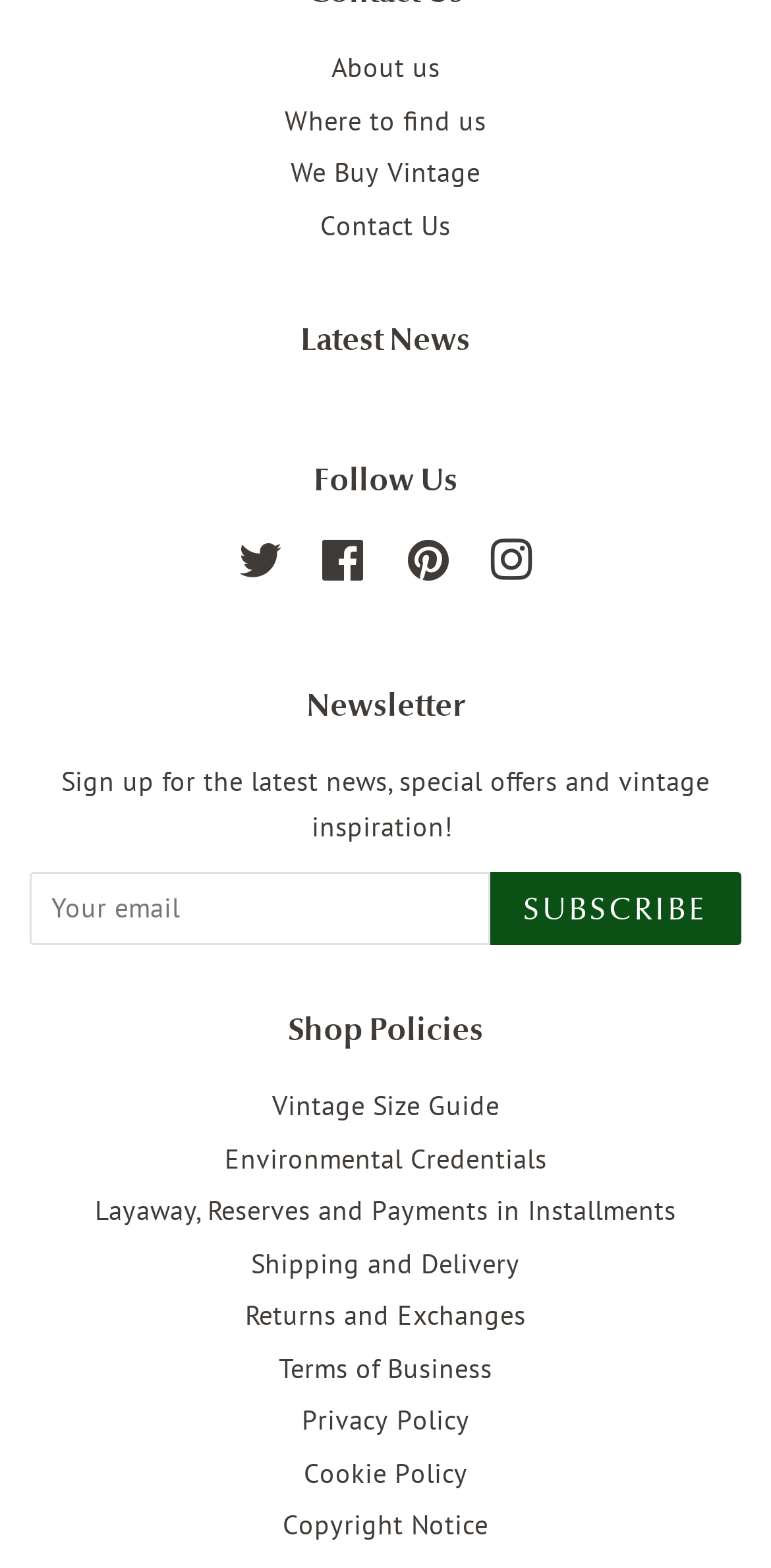What is the purpose of the 'Contact Us' link?
Please utilize the information in the image to give a detailed response to the question.

The 'Contact Us' link is located in the top navigation bar, suggesting it's a primary feature of the website. The link's presence implies that users can click on it to access a contact form, email address, or other means of getting in touch with the website's administrators or customer support team.